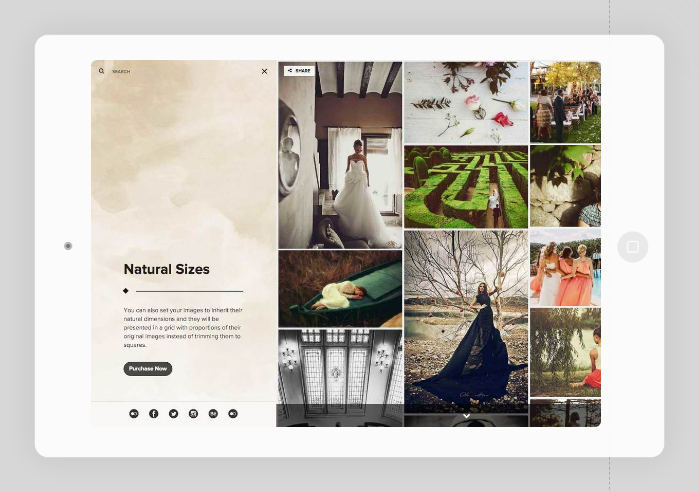What is the purpose of the 'Purchase Now' button?
Look at the screenshot and give a one-word or phrase answer.

To invite users to take action